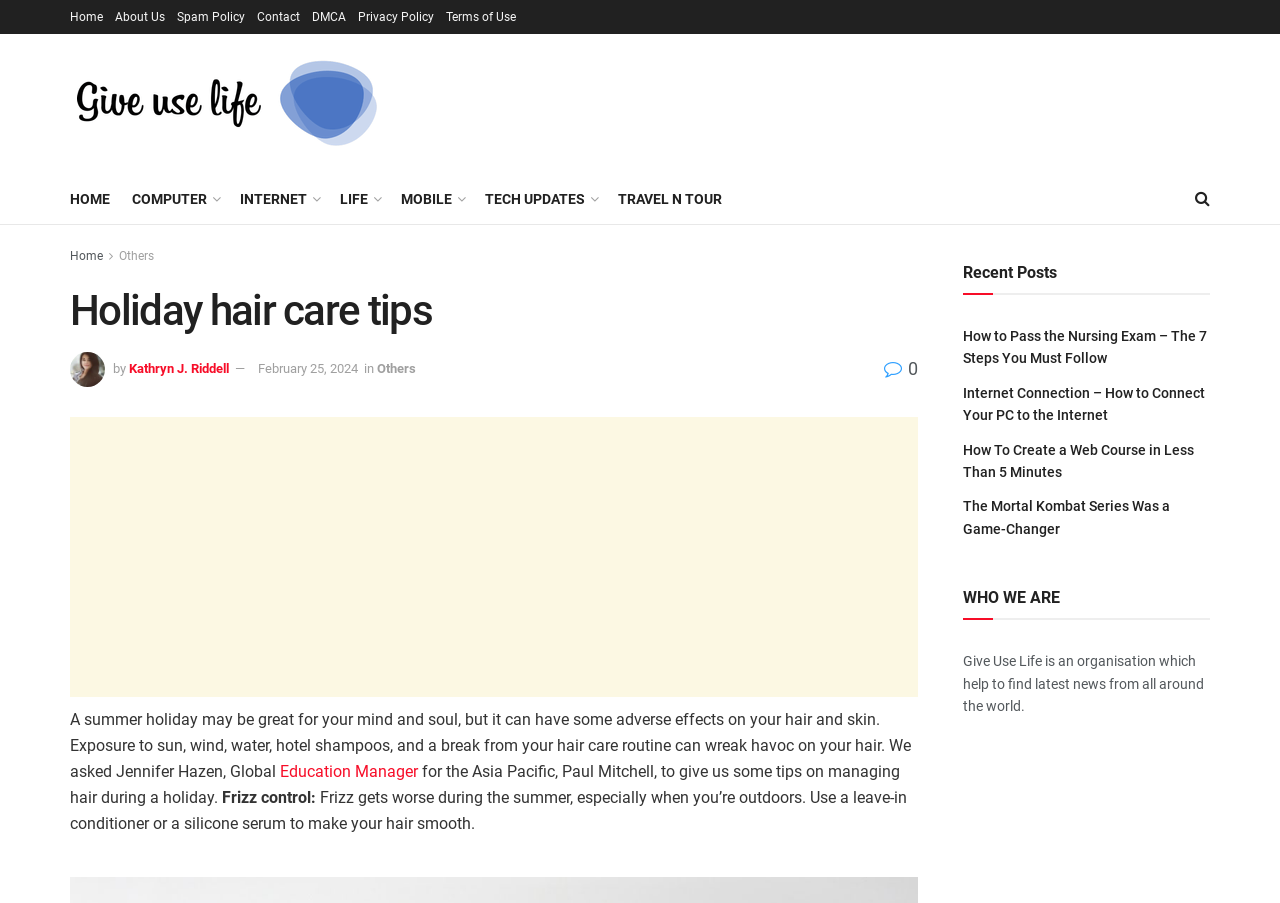Extract the heading text from the webpage.

Holiday hair care tips